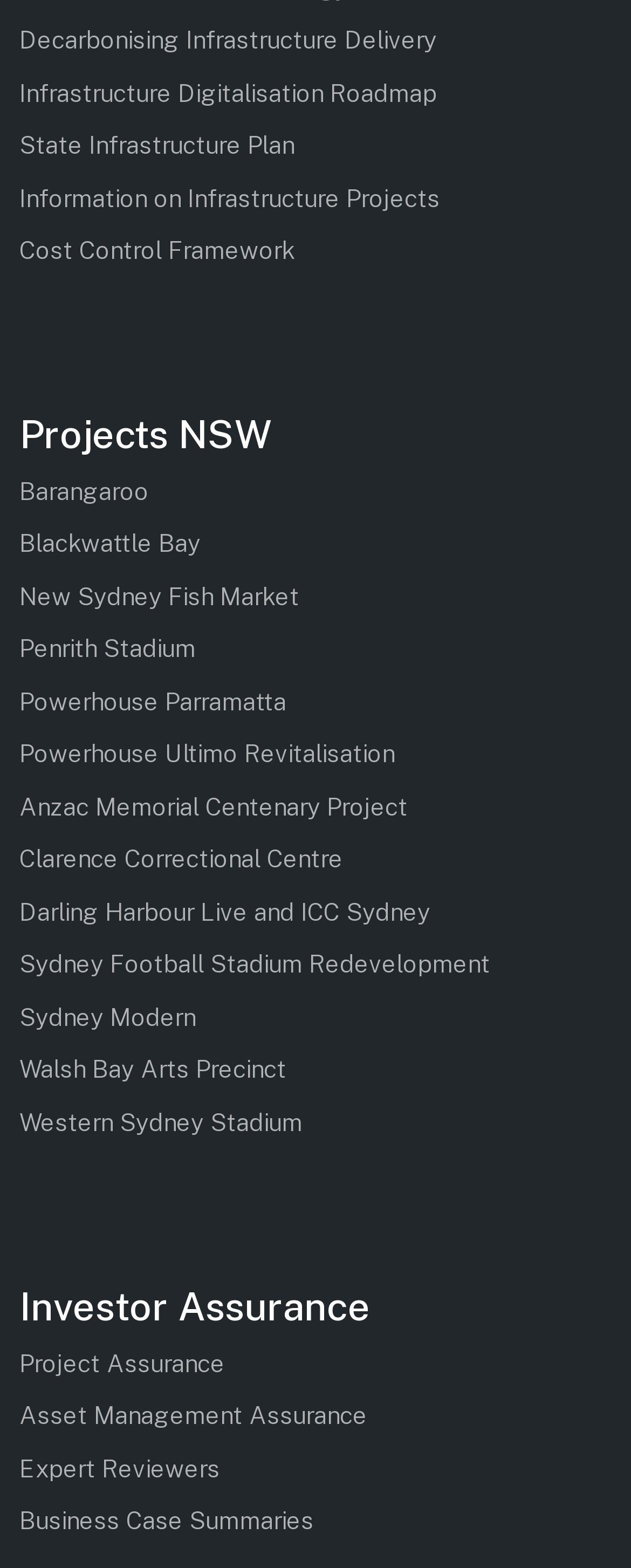Using floating point numbers between 0 and 1, provide the bounding box coordinates in the format (top-left x, top-left y, bottom-right x, bottom-right y). Locate the UI element described here: Powerhouse Parramatta

[0.031, 0.436, 0.969, 0.46]